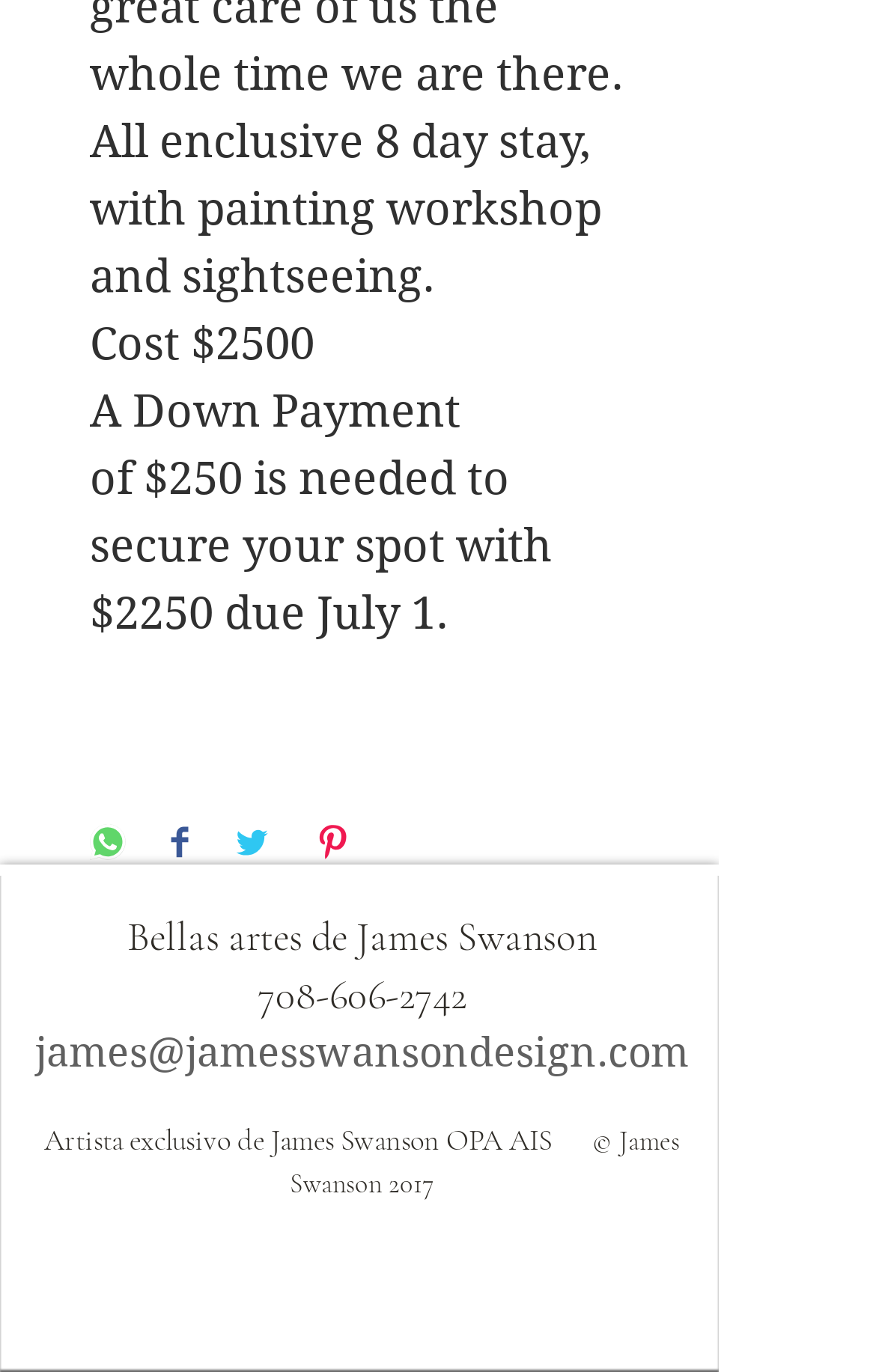Predict the bounding box of the UI element based on this description: "aria-label="Facebook Social Icon"".

[0.303, 0.901, 0.392, 0.959]